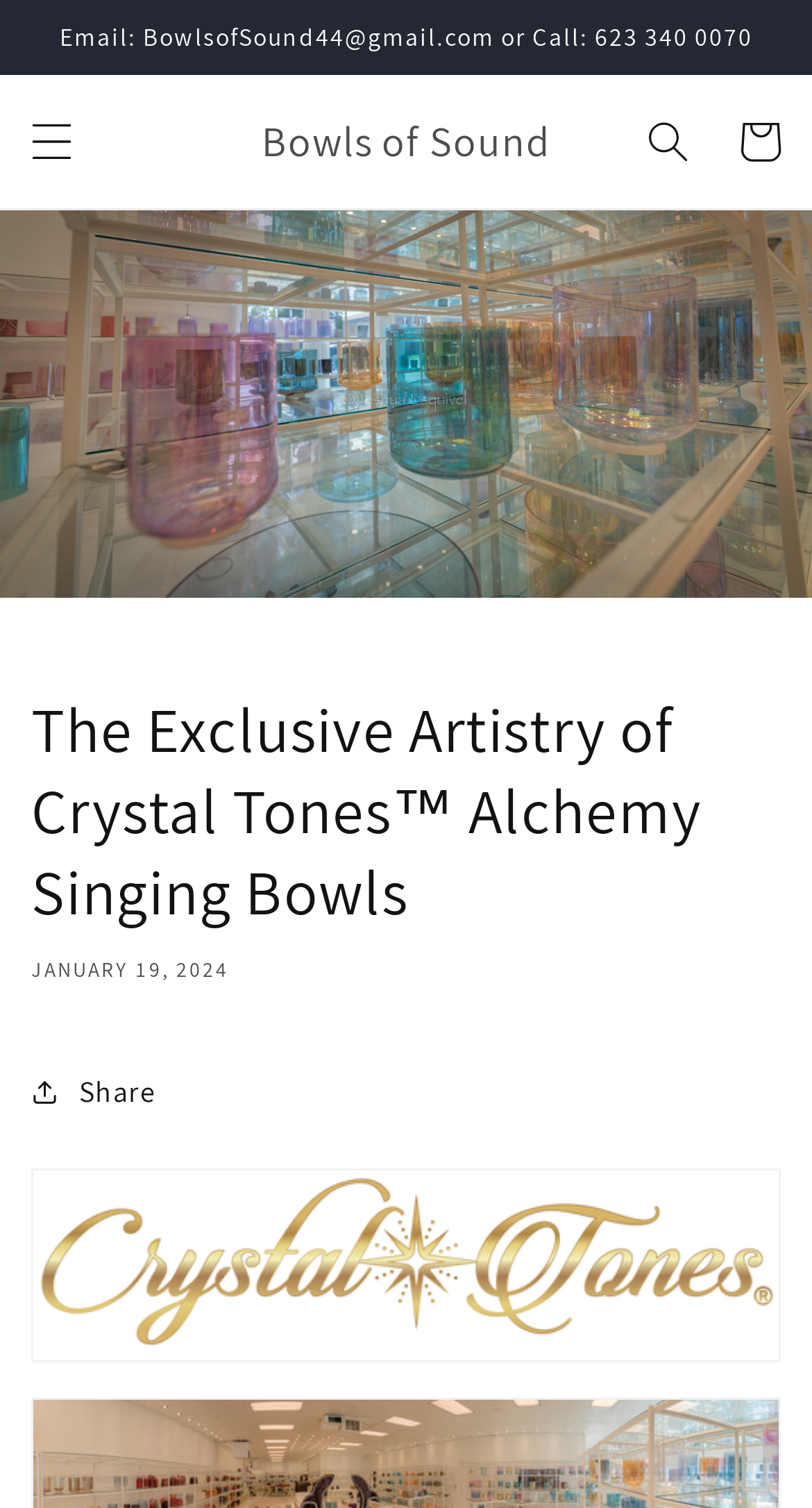Using the description "Bowls of Sound", predict the bounding box of the relevant HTML element.

[0.303, 0.069, 0.697, 0.118]